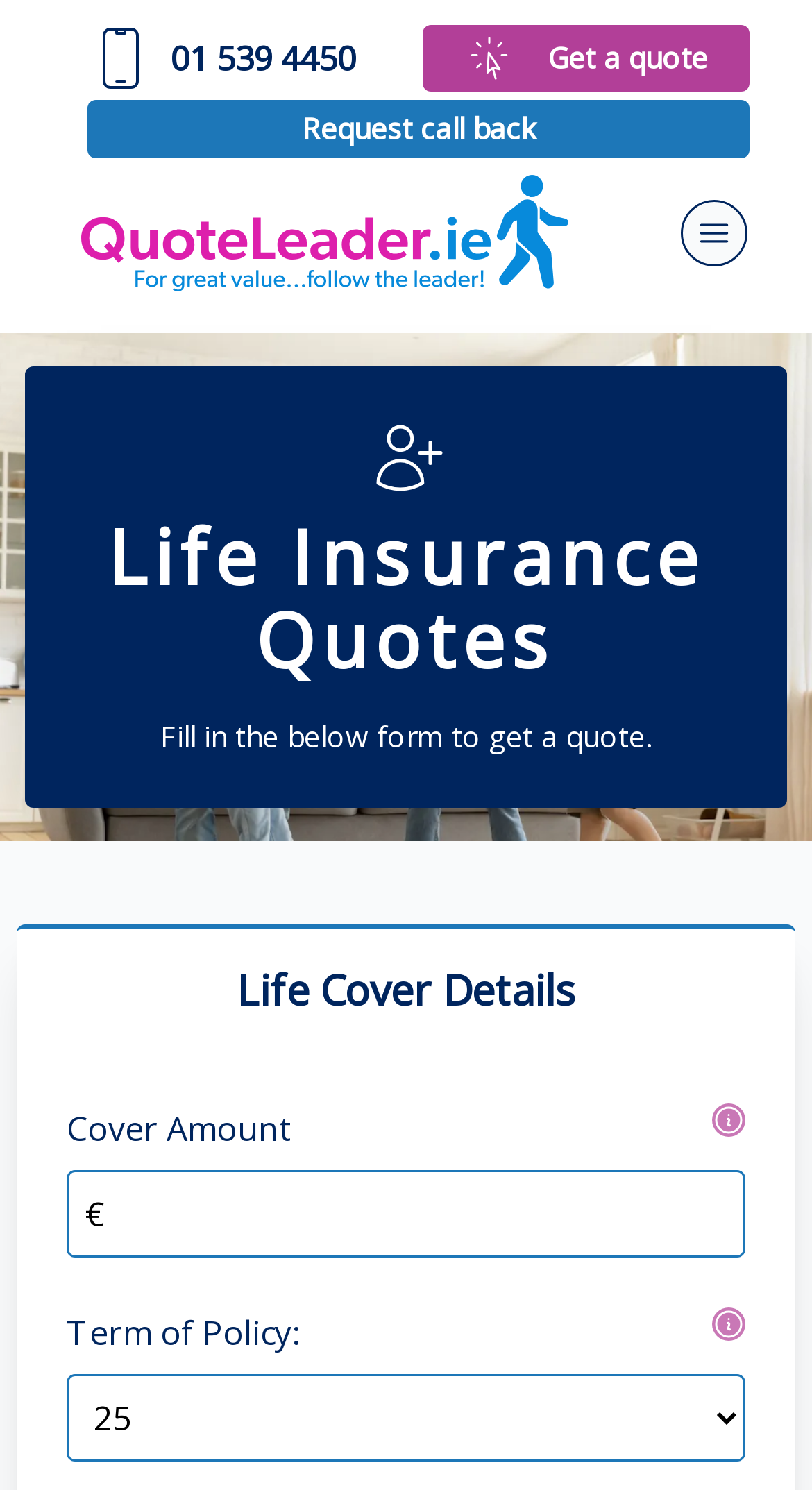Utilize the information from the image to answer the question in detail:
How many fields are required to fill in to get a quote?

I counted the number of required fields by looking at the form elements, specifically the textbox for the cover amount which is marked as required, and the combobox for the term of policy.